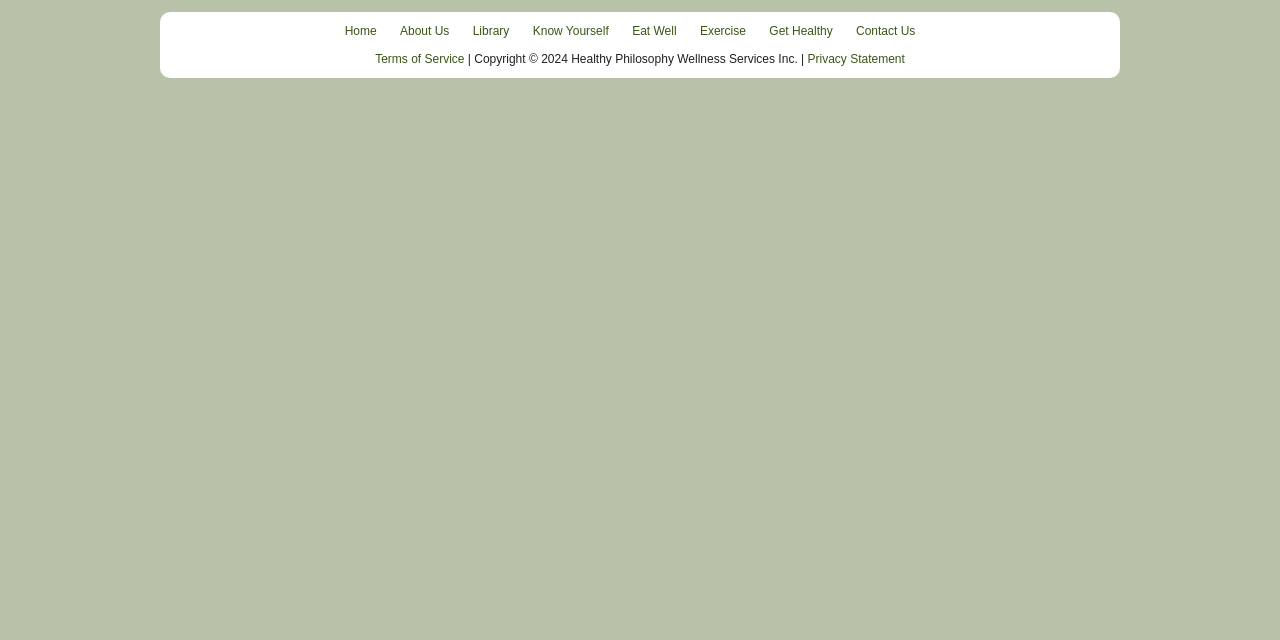Determine the bounding box for the UI element described here: "Eat Well".

[0.494, 0.038, 0.529, 0.062]